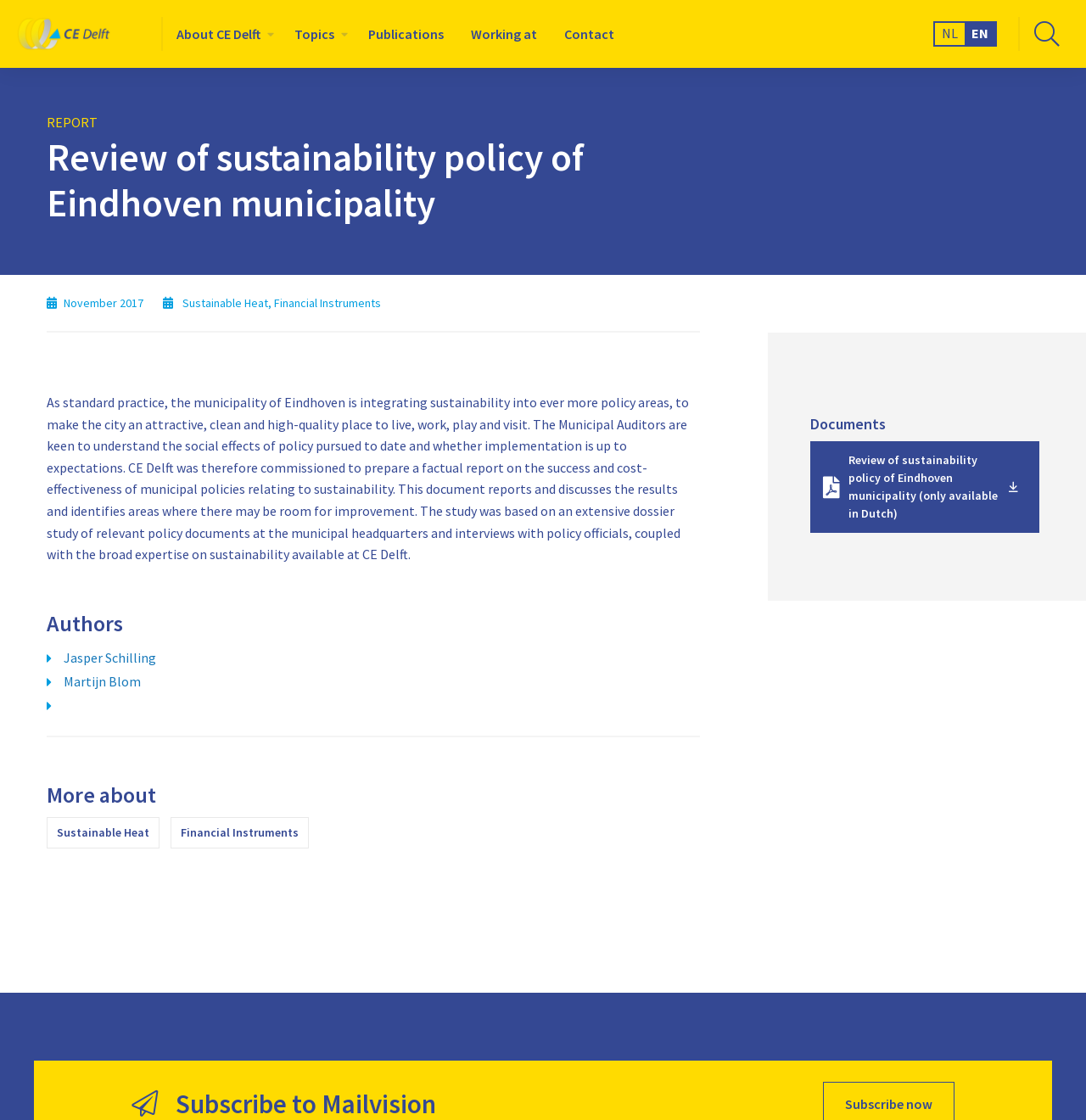Determine the bounding box coordinates of the clickable element to complete this instruction: "Go to the main menu". Provide the coordinates in the format of four float numbers between 0 and 1, [left, top, right, bottom].

[0.15, 0.016, 0.578, 0.045]